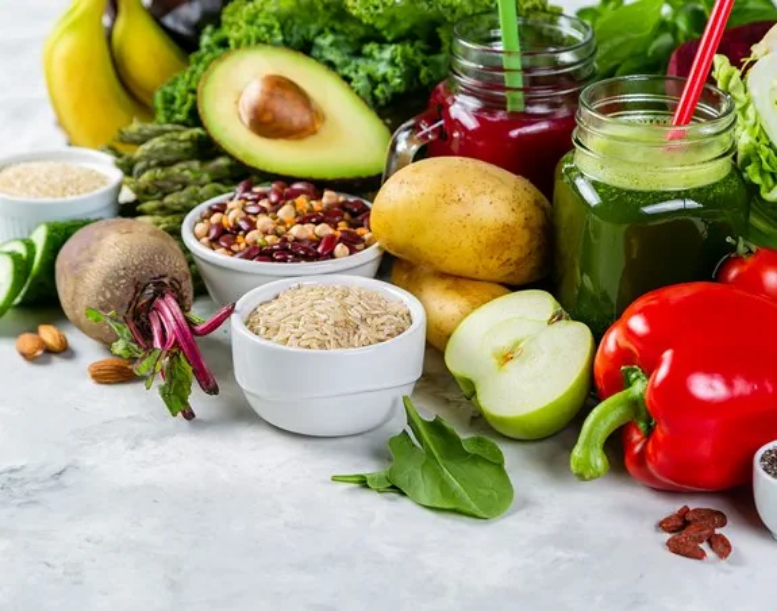Explain the image in a detailed and descriptive way.

The image showcases a vibrant assortment of fresh, nutritious foods promoting a healthy lifestyle. Central to the display are various colorful fruits and vegetables, including a bright red bell pepper, a ripe avocado, and an apple that has been sliced in half to reveal its crisp, juicy interior. Surrounding these are jars filled with green and red juices, highlighting natural beverage options. 

Accompanying the produce are bowls containing an array of grains and legumes, such as brown rice and mixed beans, emphasizing plant-based sources of nutrition. The presence of leafy greens and a variety of whole foods reflects a holistic approach to diet. This visual representation aligns with concepts of wellness, including insights on the significance of diet in maintaining overall health, particularly as highlighted by discussions surrounding nutrition's role in health indicators, such as bowel movements.